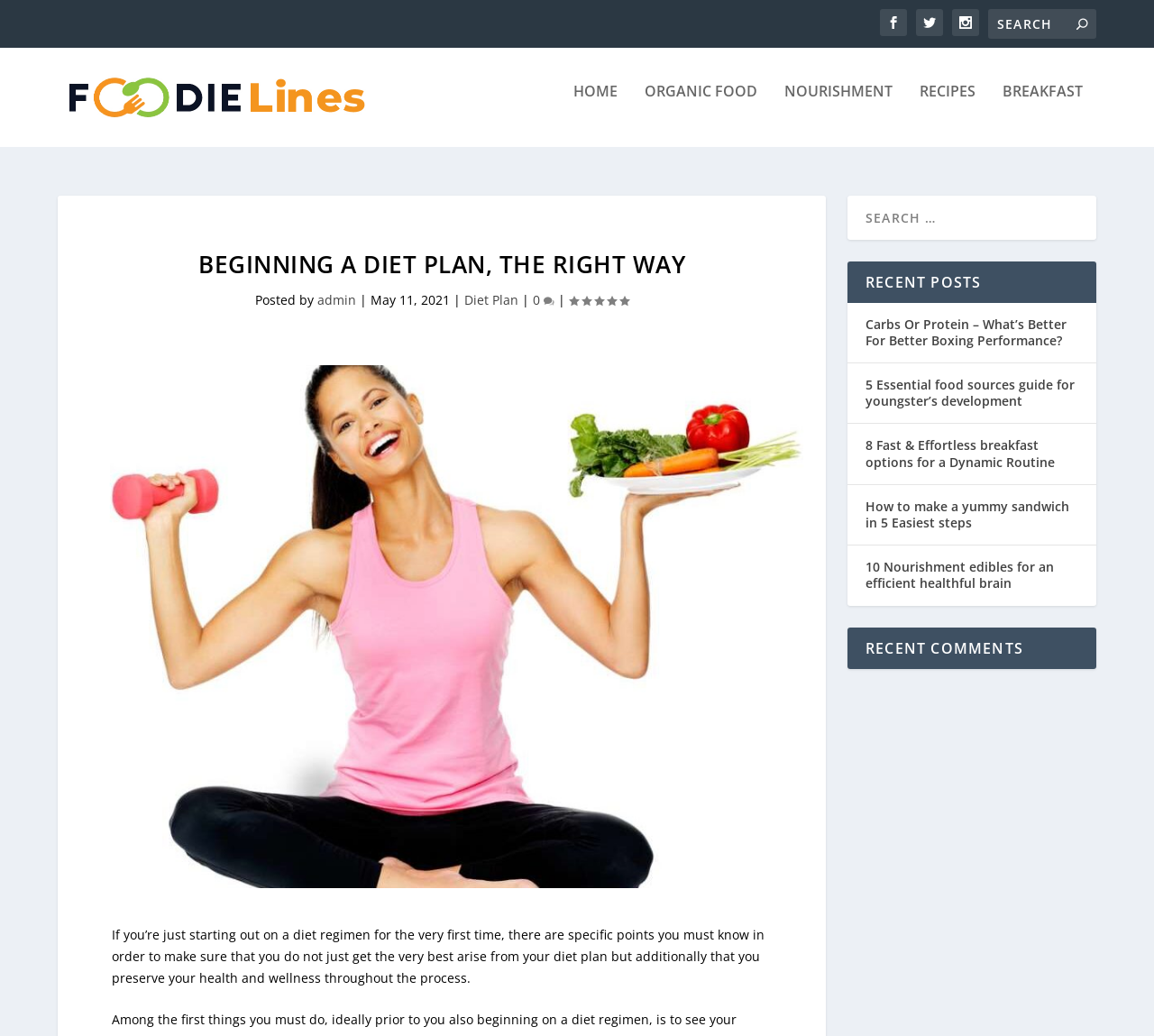Determine the bounding box coordinates for the area you should click to complete the following instruction: "Click on Tip us".

None